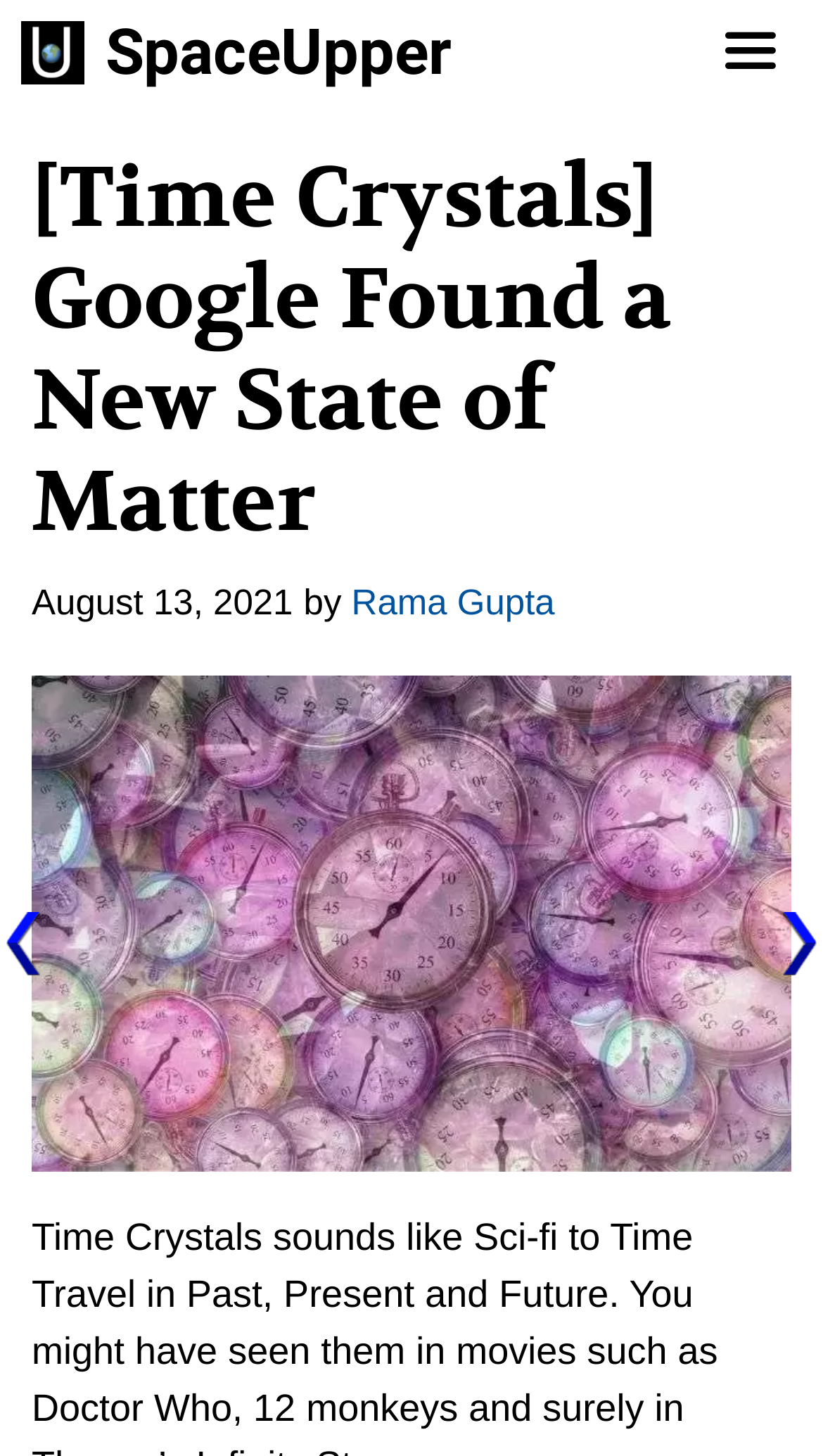Please give a succinct answer to the question in one word or phrase:
Who is the author of the article?

Rama Gupta